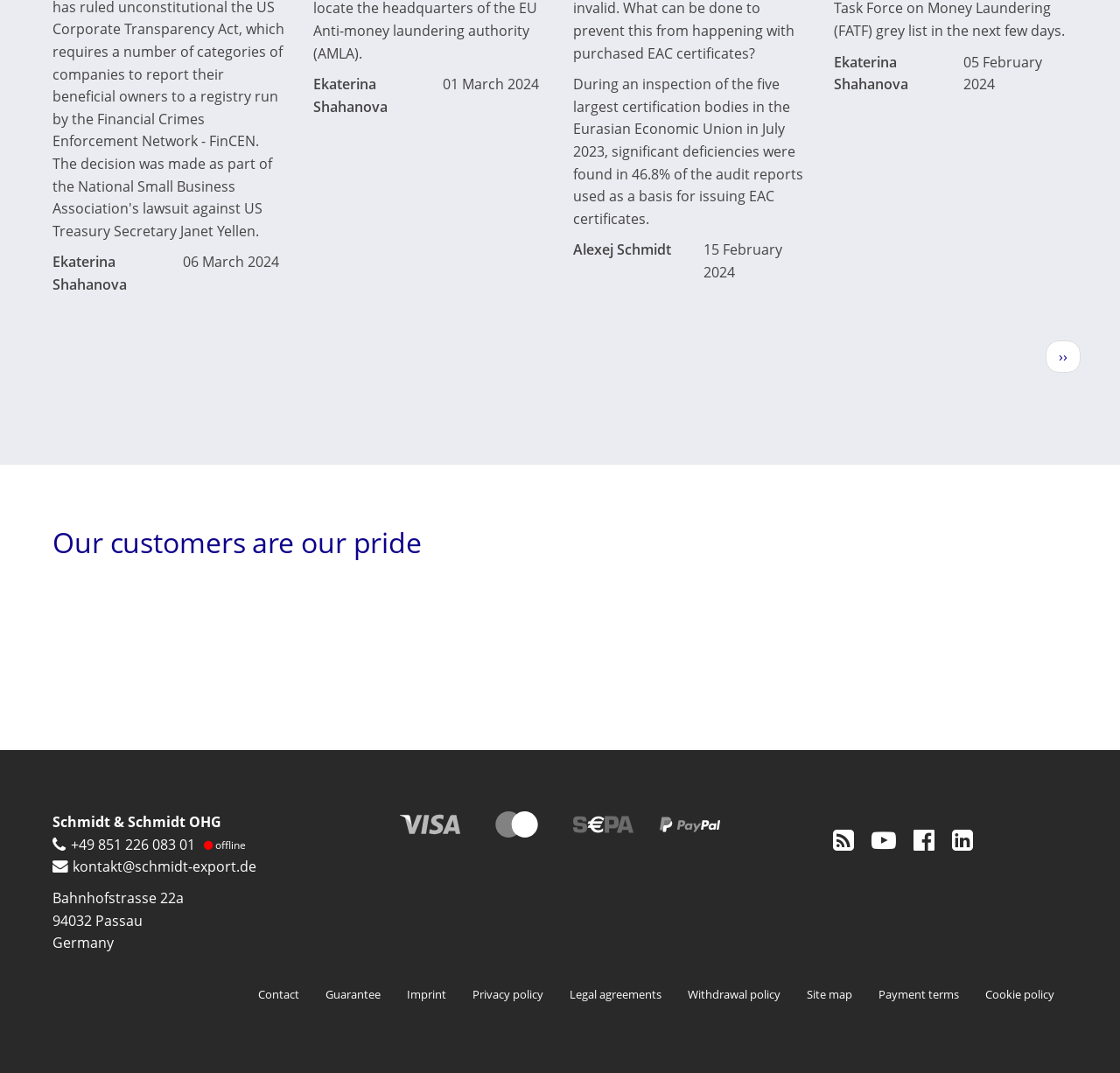What is the address of the company?
Use the image to answer the question with a single word or phrase.

Bahnhofstrasse 22a, 94032 Passau, Germany